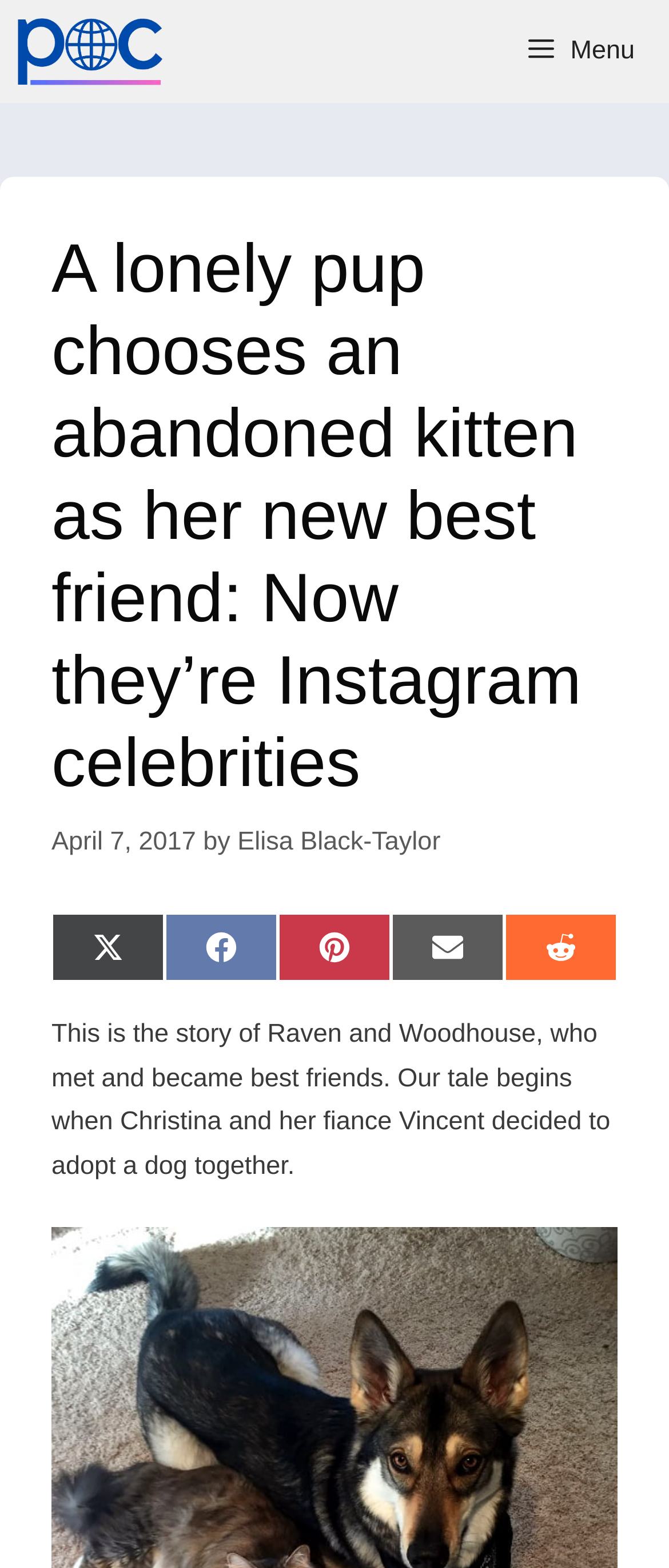Specify the bounding box coordinates of the element's area that should be clicked to execute the given instruction: "Visit Michael Broad's page". The coordinates should be four float numbers between 0 and 1, i.e., [left, top, right, bottom].

[0.026, 0.0, 0.268, 0.066]